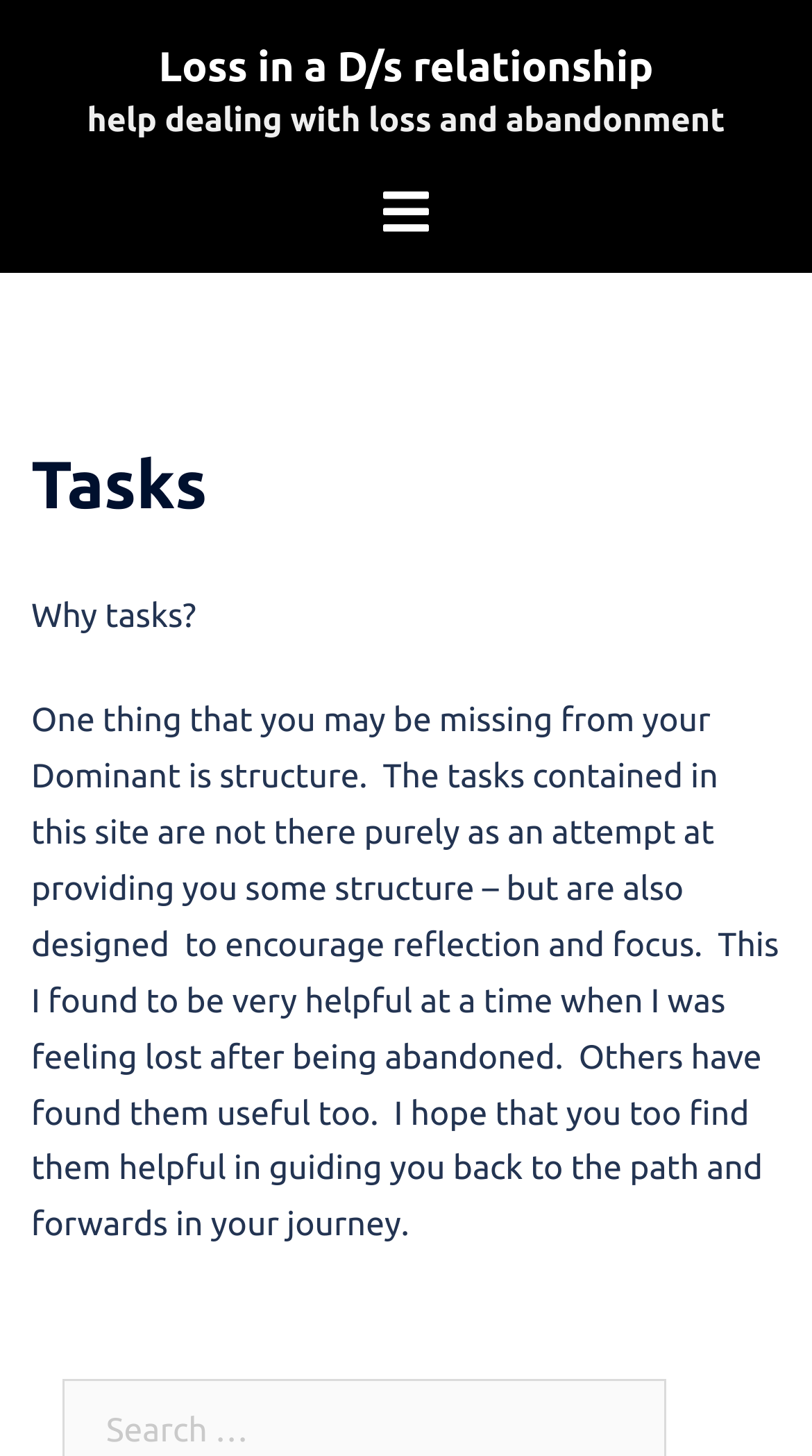What is the author's experience with the tasks?
Look at the image and respond with a single word or a short phrase.

Found them helpful